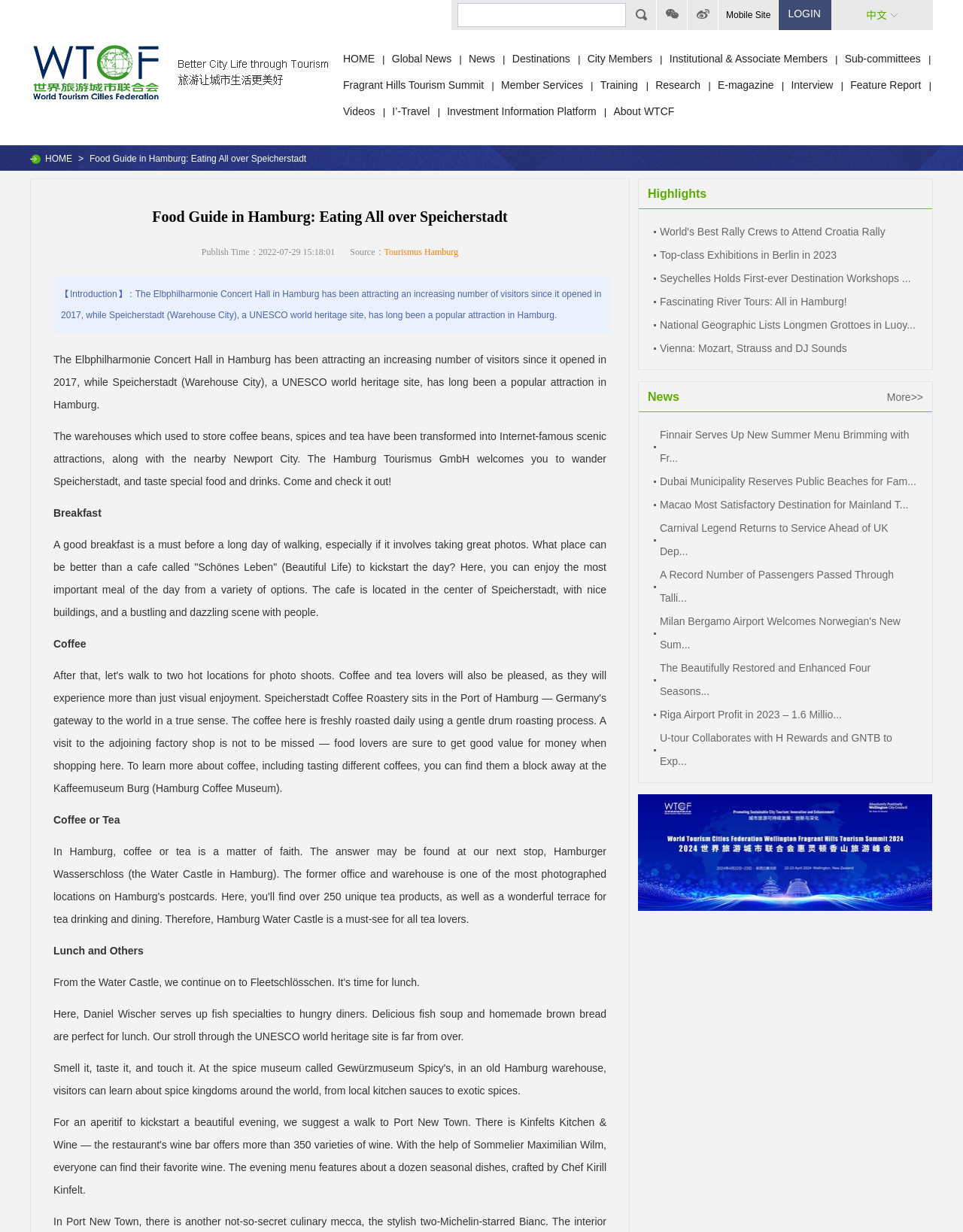Locate the bounding box coordinates of the element that should be clicked to execute the following instruction: "Read the article 'Food Guide in Hamburg: Eating All over Speicherstadt'".

[0.093, 0.125, 0.318, 0.133]